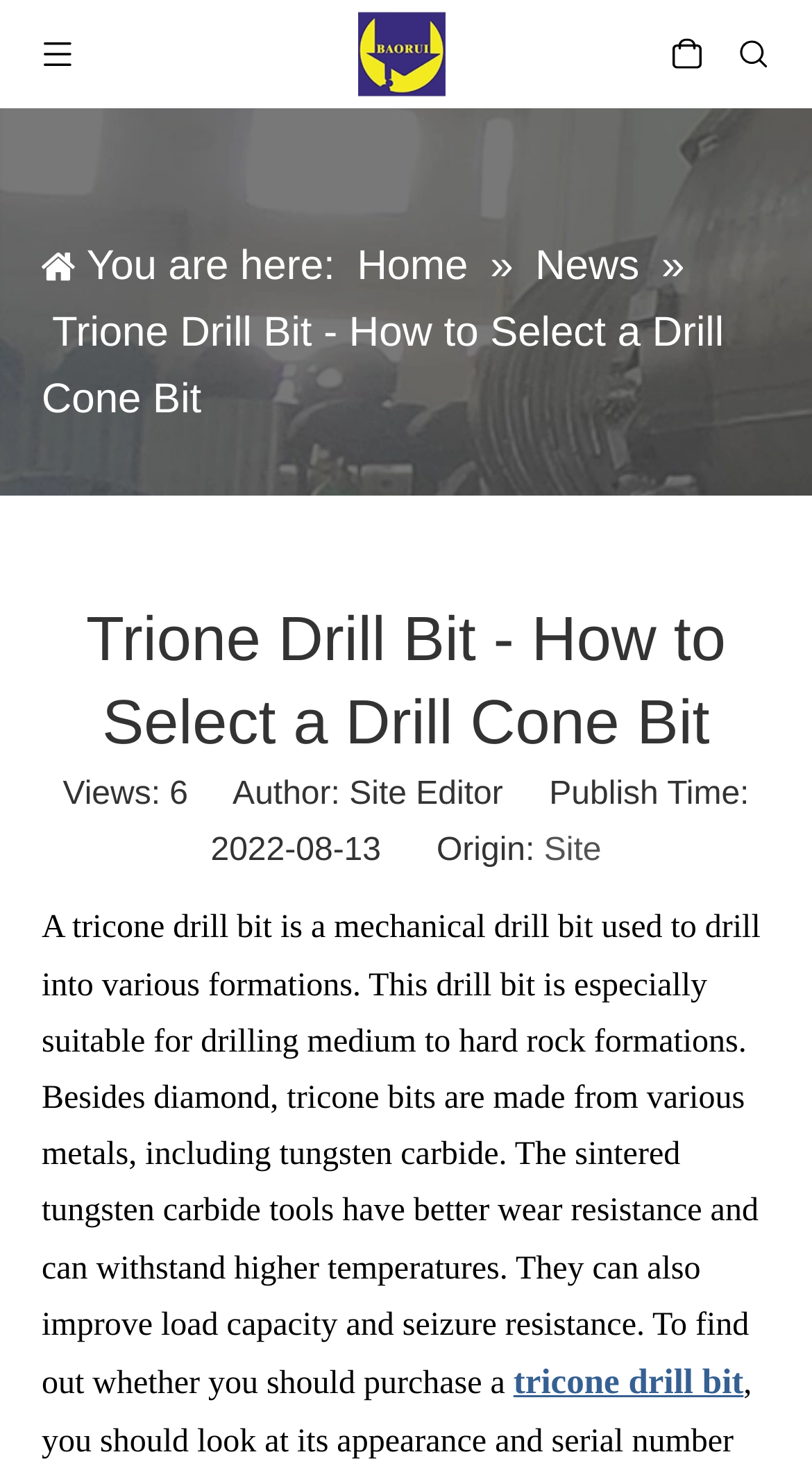Respond with a single word or phrase:
What is the author of the article?

Site Editor